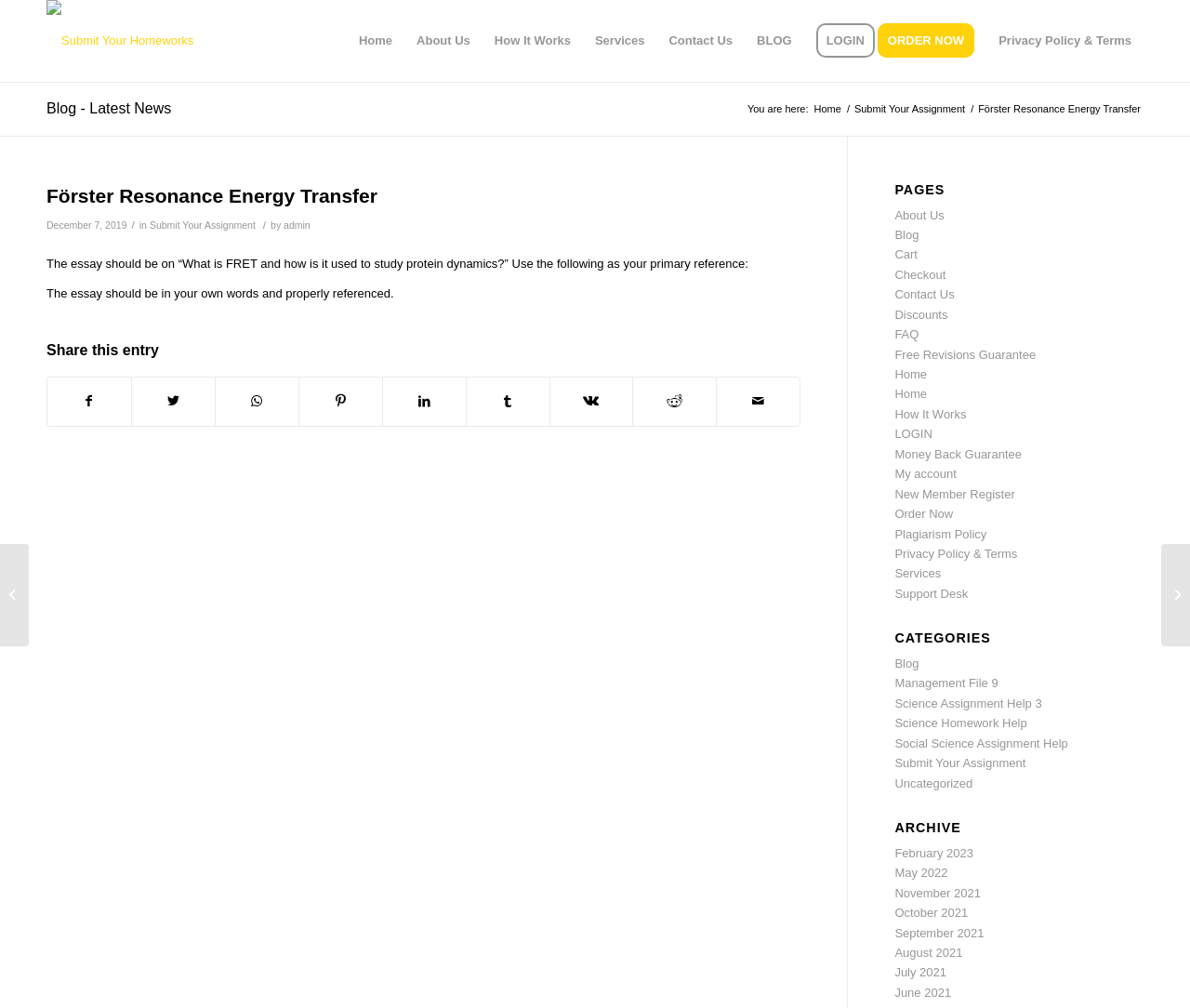Please indicate the bounding box coordinates of the element's region to be clicked to achieve the instruction: "Submit Your Homeworks". Provide the coordinates as four float numbers between 0 and 1, i.e., [left, top, right, bottom].

[0.039, 0.0, 0.163, 0.081]